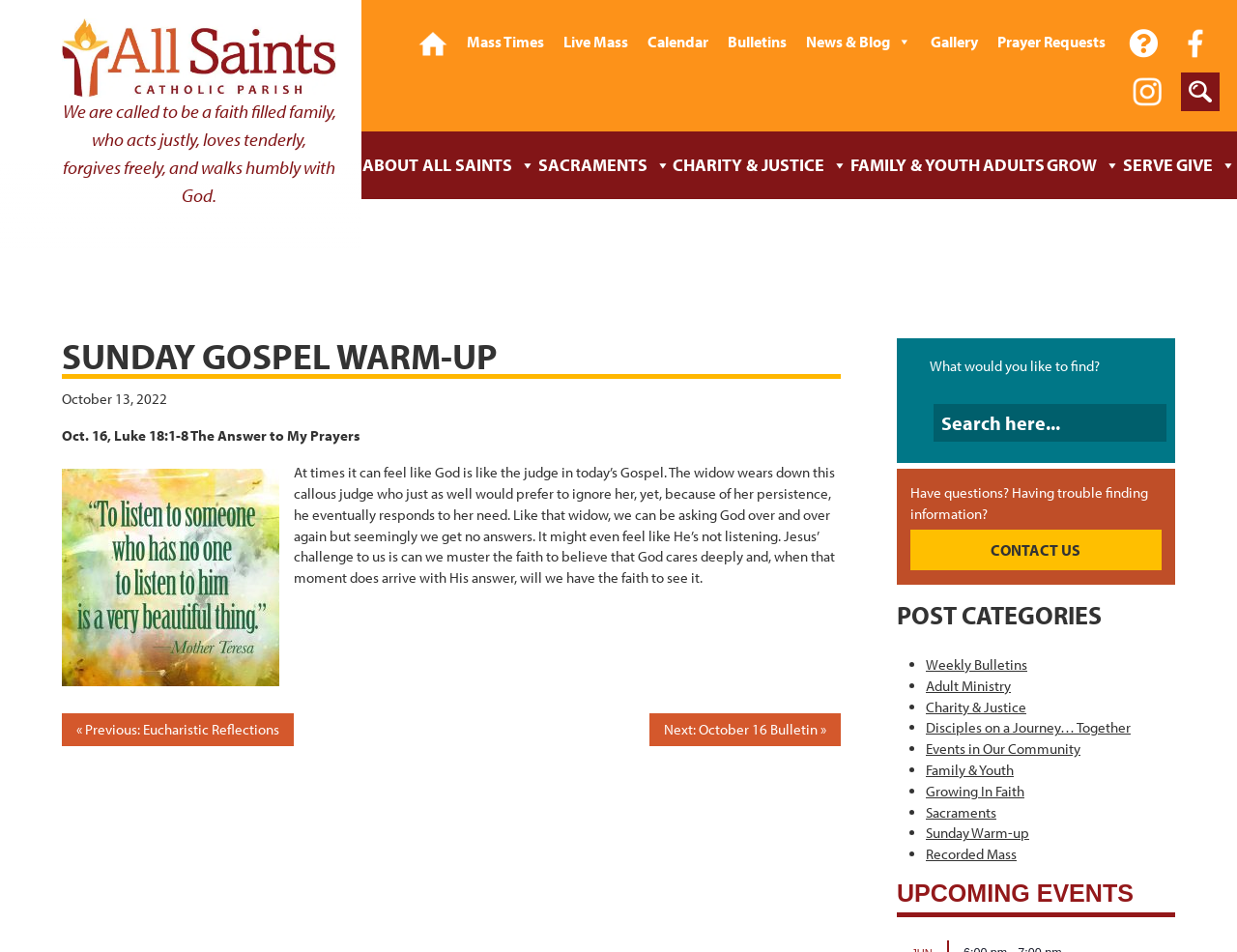What is the topic of the Sunday Gospel Warm-up?
Give a single word or phrase answer based on the content of the image.

Luke 18:1-8